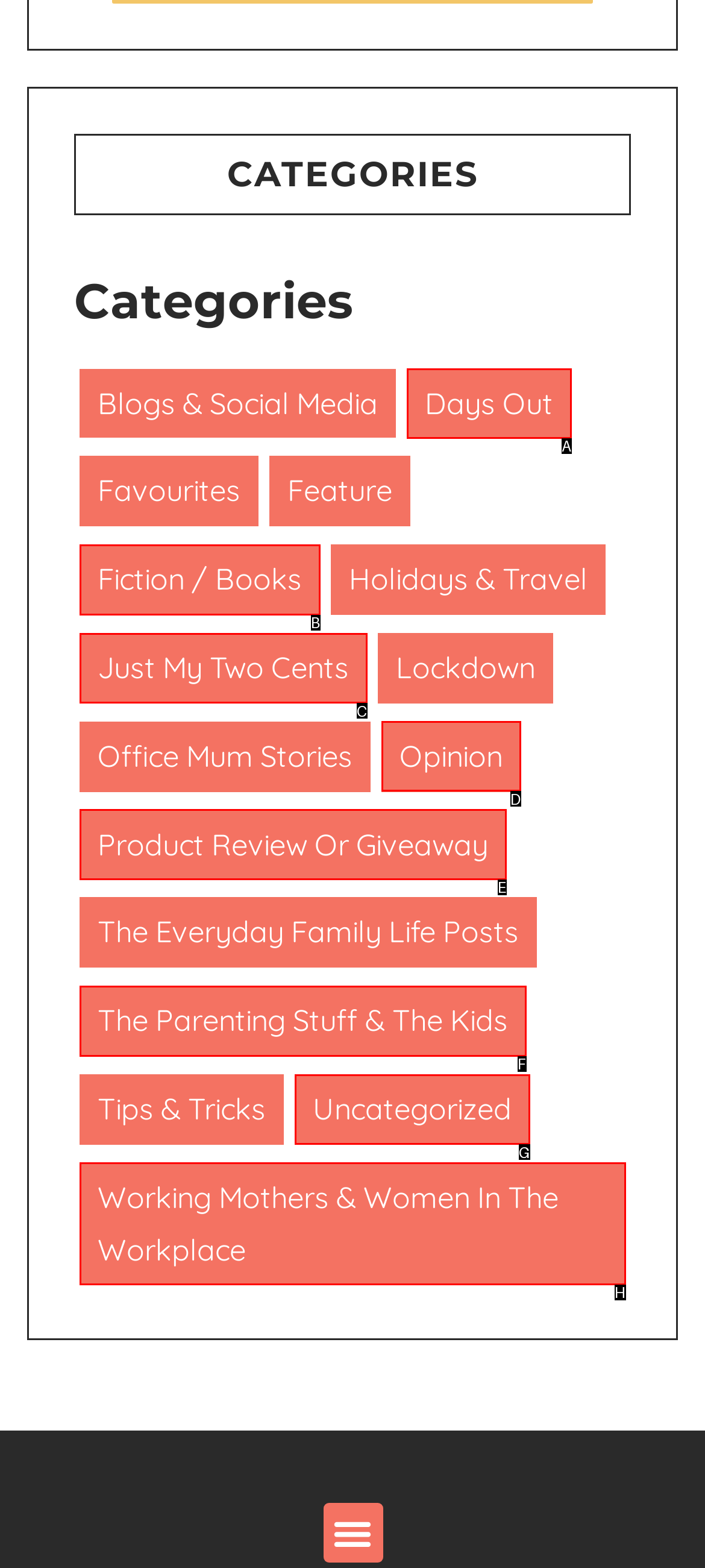Find the HTML element that matches the description: Days Out. Answer using the letter of the best match from the available choices.

A